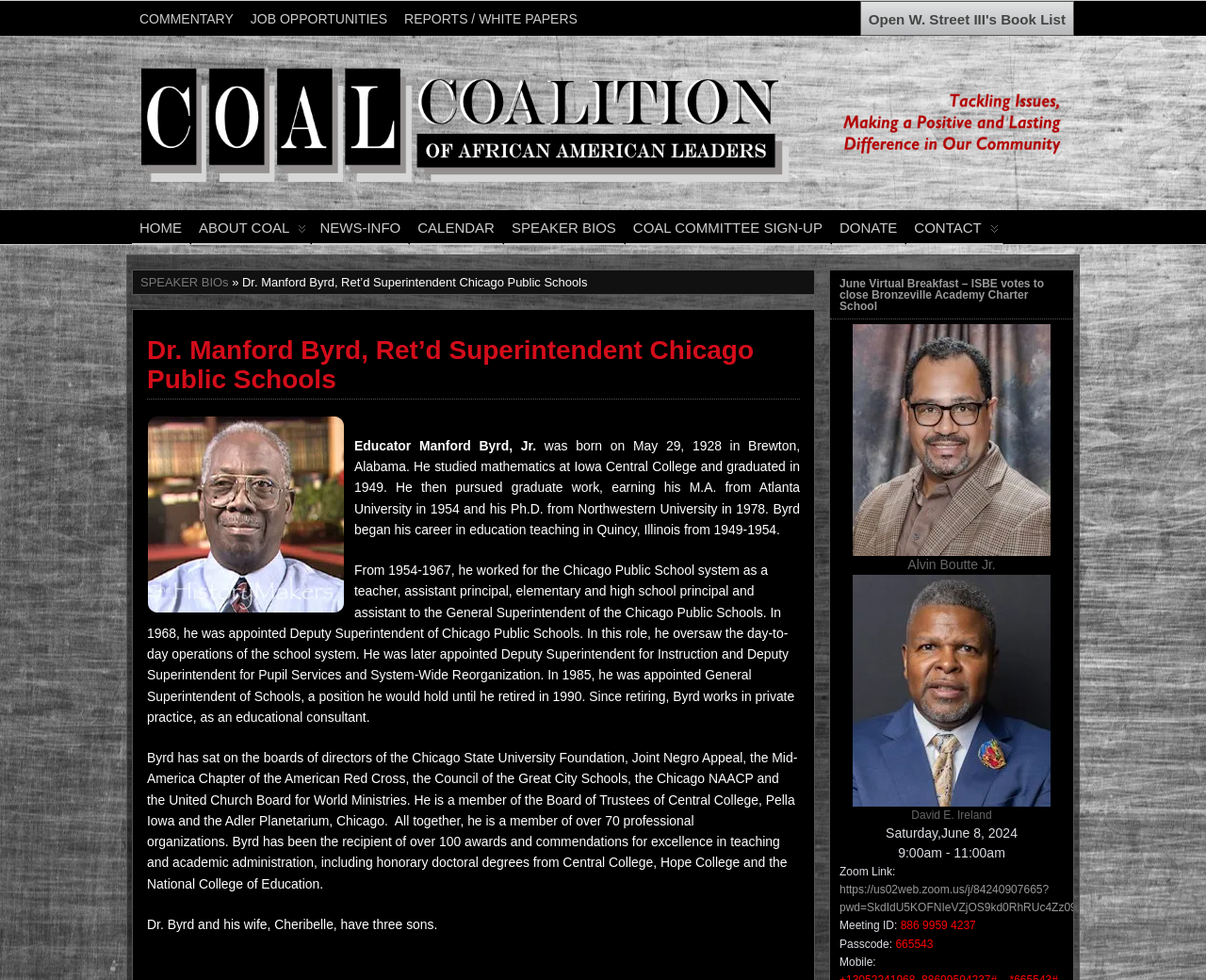Give a detailed account of the webpage's layout and content.

This webpage is dedicated to Dr. Manford Byrd, a retired Superintendent of Chicago Public Schools. At the top of the page, there is a navigation menu with 11 links, including "Open W. Street III's Book List", "COMMENTARY", "JOB OPPORTUNITIES", and "HOME". Below the navigation menu, there is a heading with Dr. Byrd's name and title.

To the right of the heading, there is an image of Dr. Byrd. Below the image, there is a biographical text about Dr. Byrd, describing his birth, education, and career in education. The text is divided into three paragraphs, with the first paragraph describing his early life and education, the second paragraph detailing his career in the Chicago Public School system, and the third paragraph listing his achievements and awards.

Below the biographical text, there is a section with a heading "June Virtual Breakfast – ISBE votes to close Bronzeville Academy Charter School". This section appears to be an event announcement, with details about the date, time, and Zoom link for the event. There are also three names mentioned, Alvin Boutte Jr. and David E. Ireland, who may be speakers or attendees at the event.

Overall, the webpage is a tribute to Dr. Byrd's life and career, with a focus on his achievements and contributions to education.